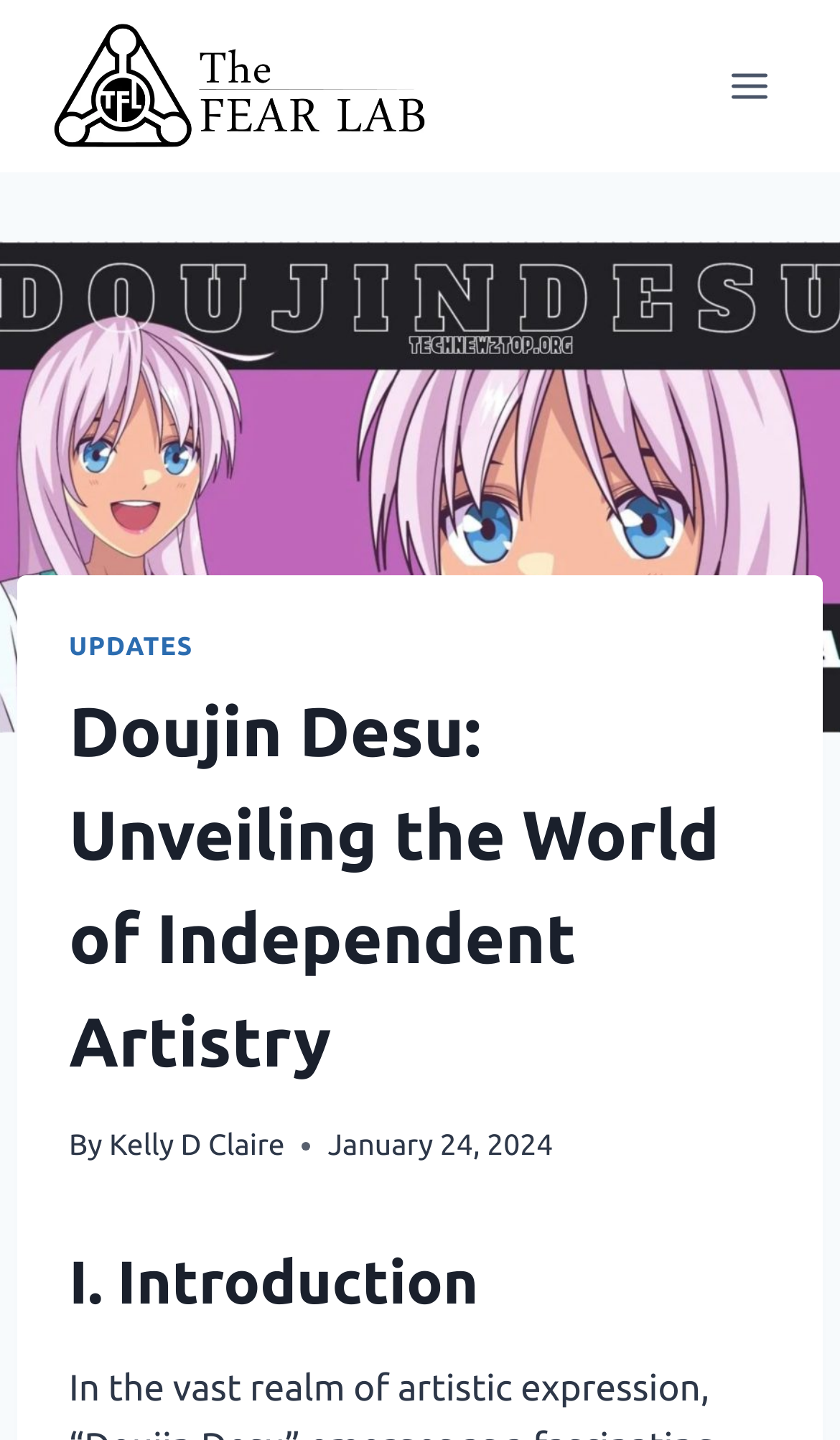What is the current section of the article?
Give a one-word or short phrase answer based on the image.

I. Introduction